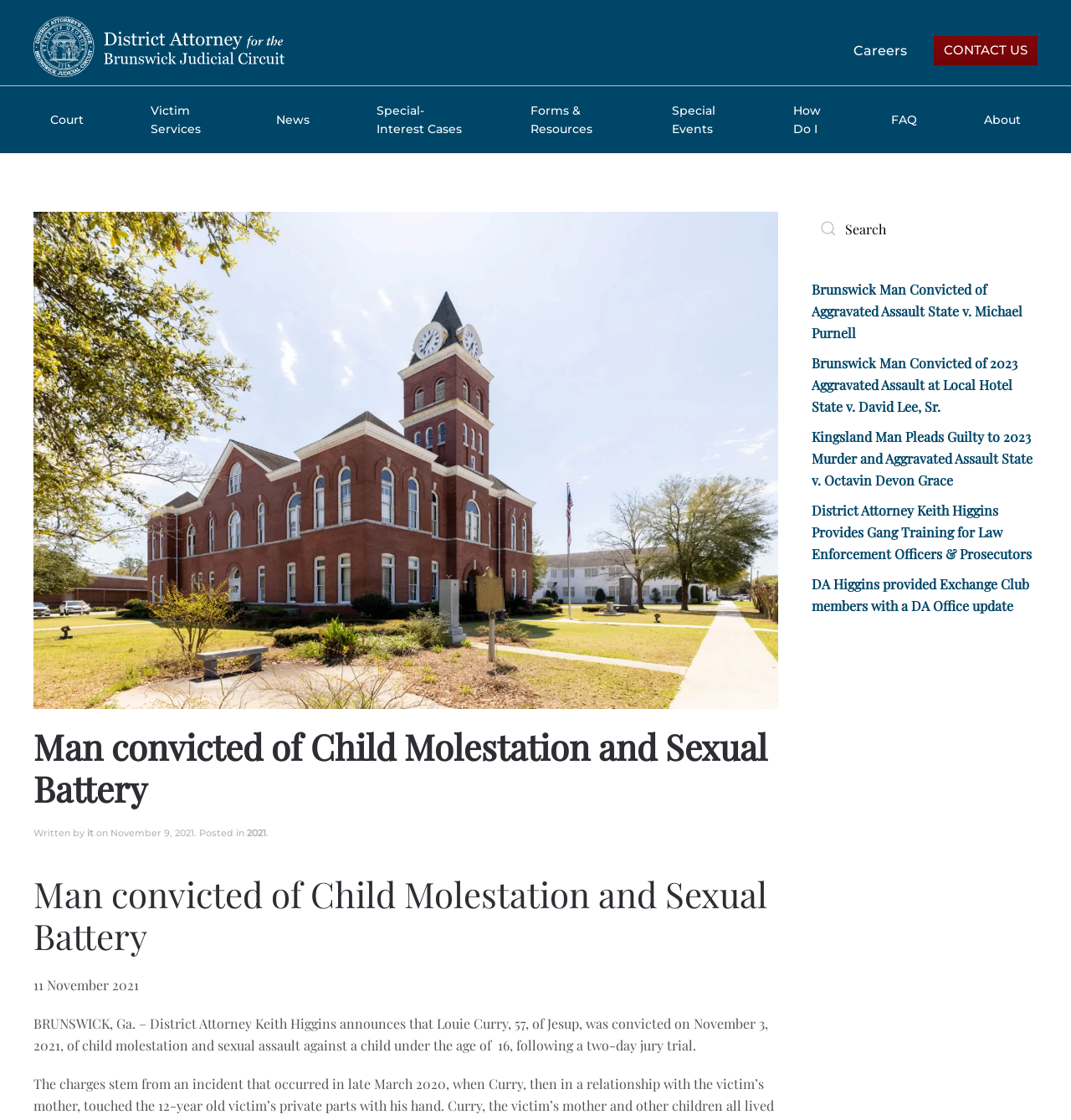Provide the bounding box coordinates for the area that should be clicked to complete the instruction: "Go to 'News'".

[0.242, 0.088, 0.304, 0.126]